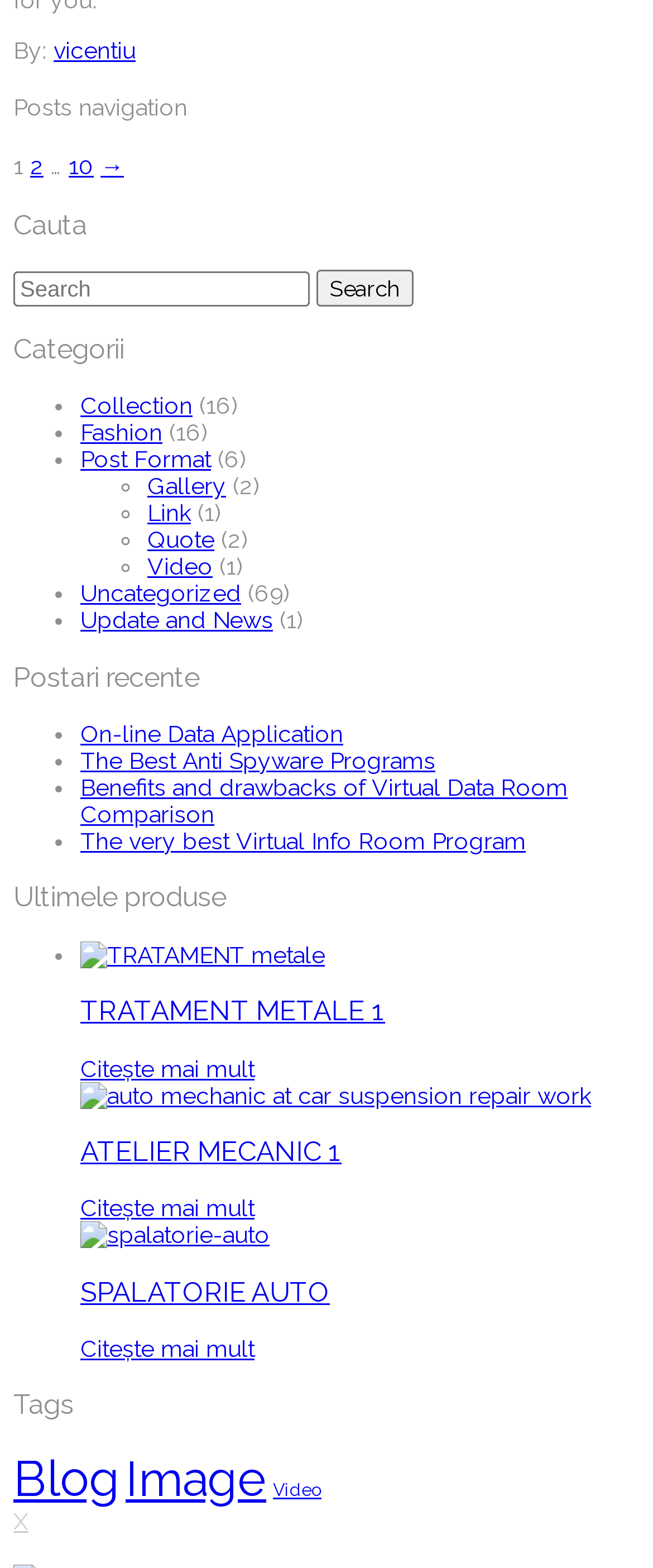Provide the bounding box coordinates of the HTML element this sentence describes: "Citește mai mult". The bounding box coordinates consist of four float numbers between 0 and 1, i.e., [left, top, right, bottom].

[0.123, 0.762, 0.39, 0.779]